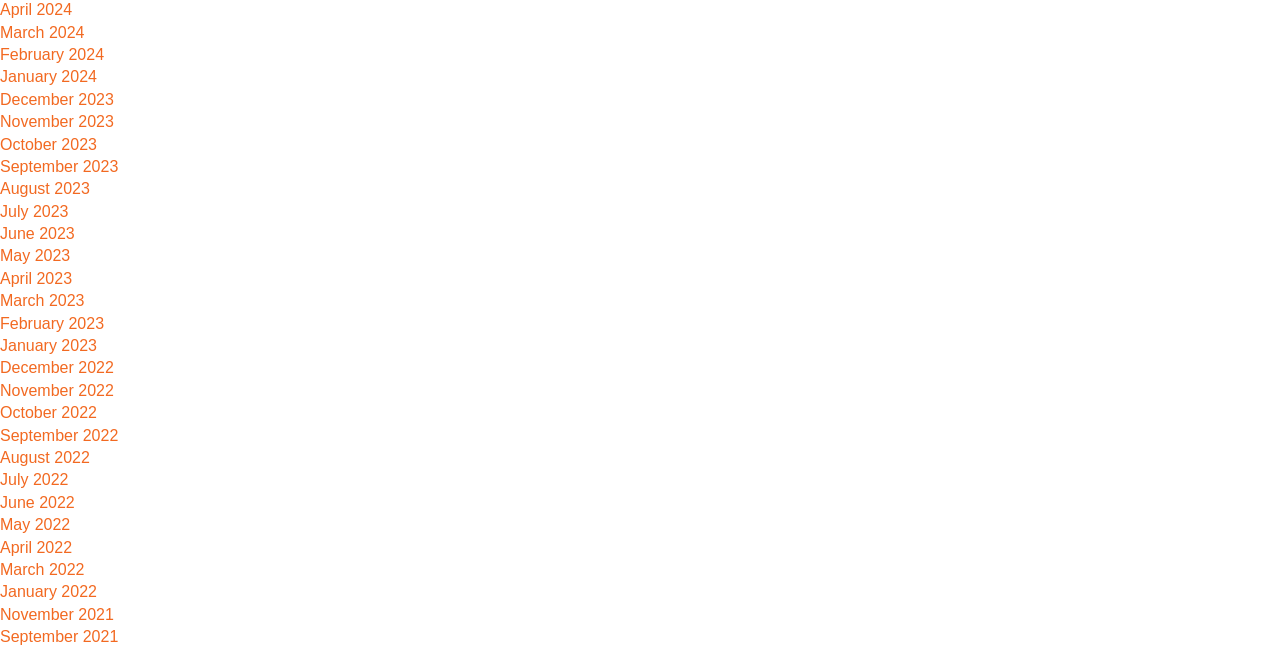Please determine the bounding box coordinates of the element to click on in order to accomplish the following task: "check September 2021". Ensure the coordinates are four float numbers ranging from 0 to 1, i.e., [left, top, right, bottom].

[0.0, 0.972, 0.092, 0.999]